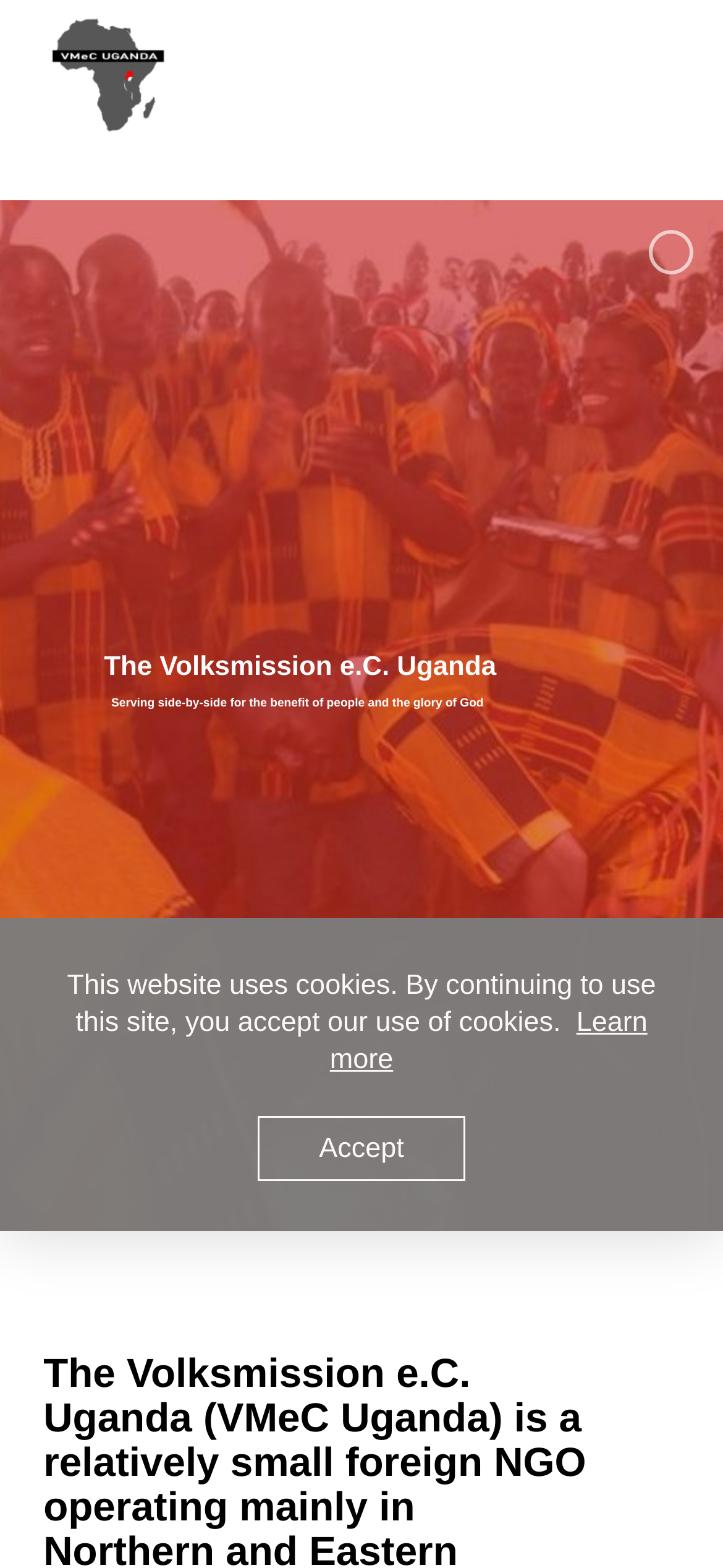Locate the bounding box coordinates of the UI element described by: "Accept". The bounding box coordinates should consist of four float numbers between 0 and 1, i.e., [left, top, right, bottom].

[0.357, 0.712, 0.643, 0.753]